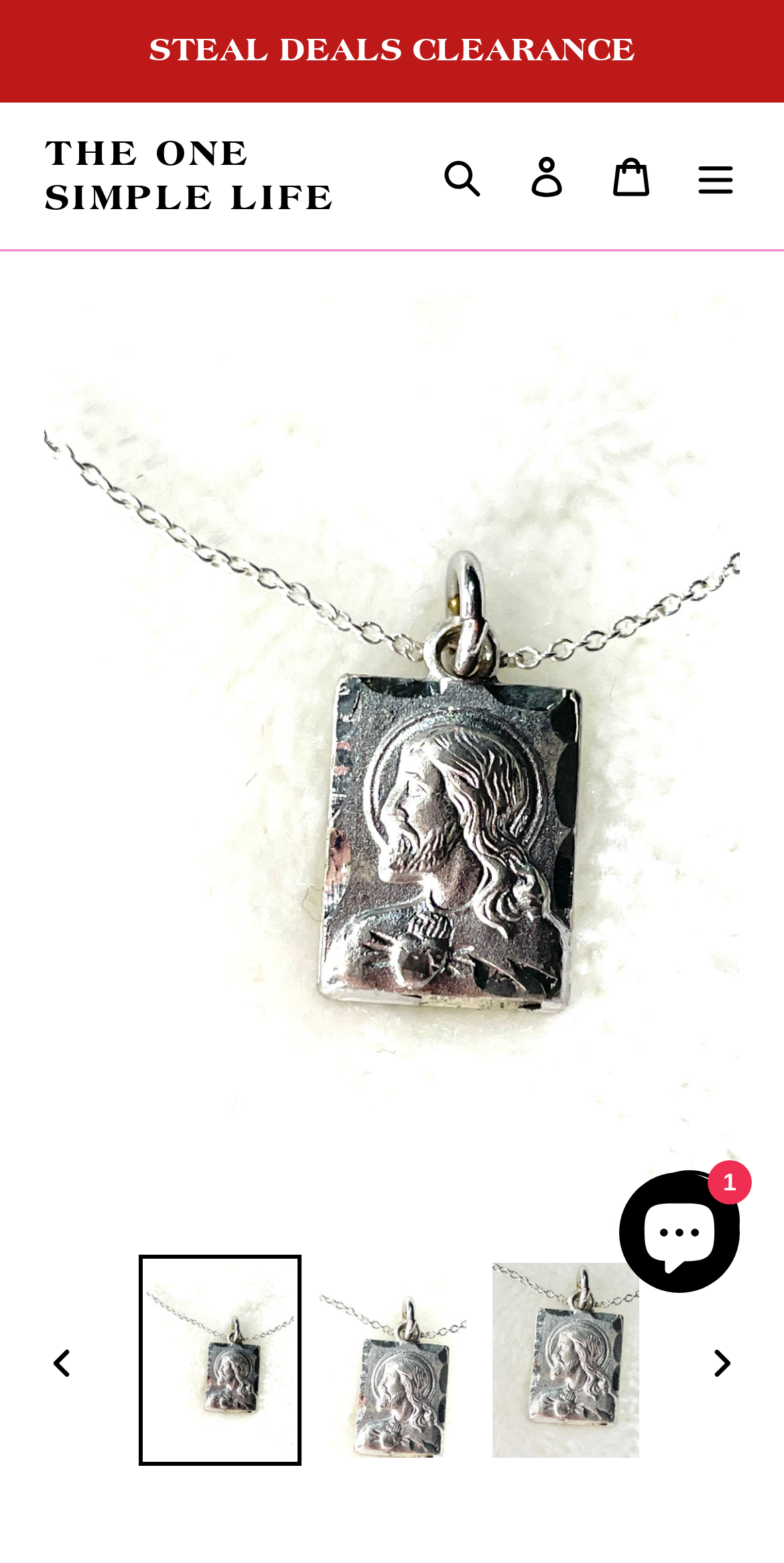Using the provided element description: "Previous slide", identify the bounding box coordinates. The coordinates should be four floats between 0 and 1 in the order [left, top, right, bottom].

[0.023, 0.847, 0.136, 0.896]